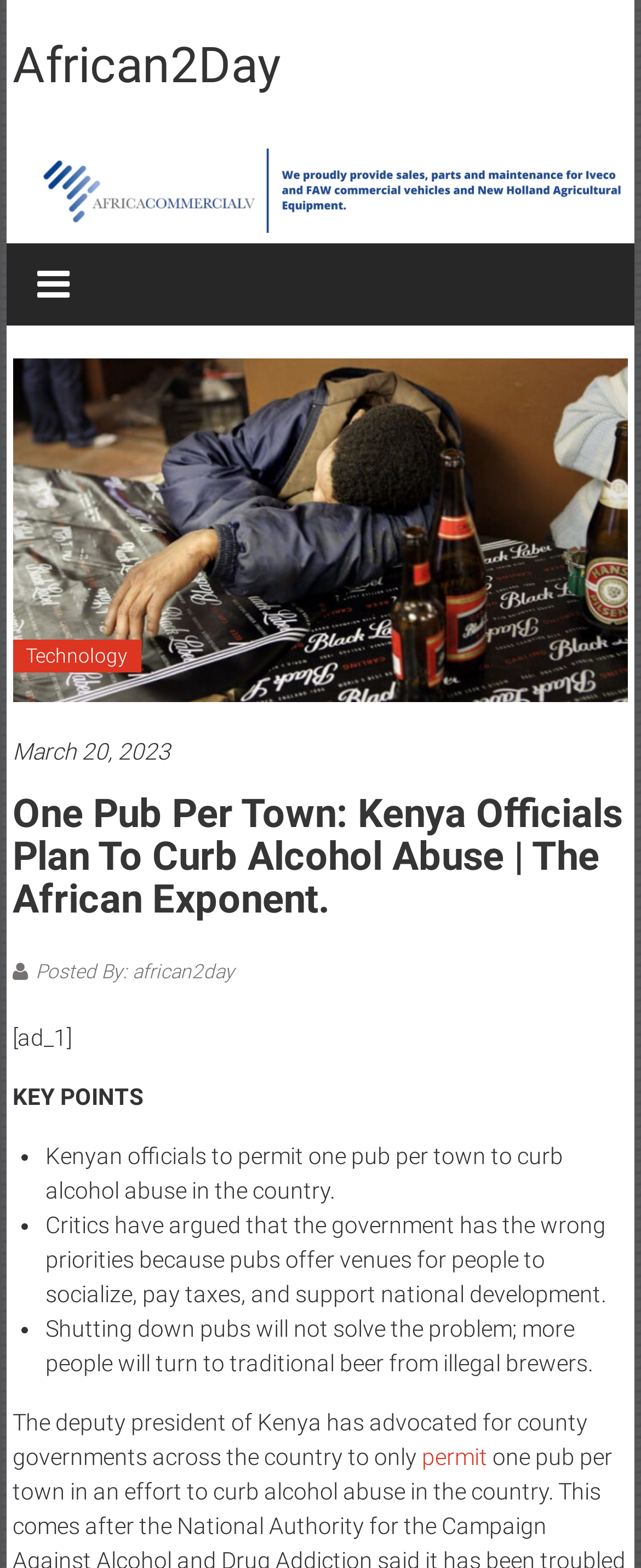Who posted the article?
Analyze the image and deliver a detailed answer to the question.

I found the author of the article by looking at the link element with the text 'Posted By: african2day' which is located below the header.